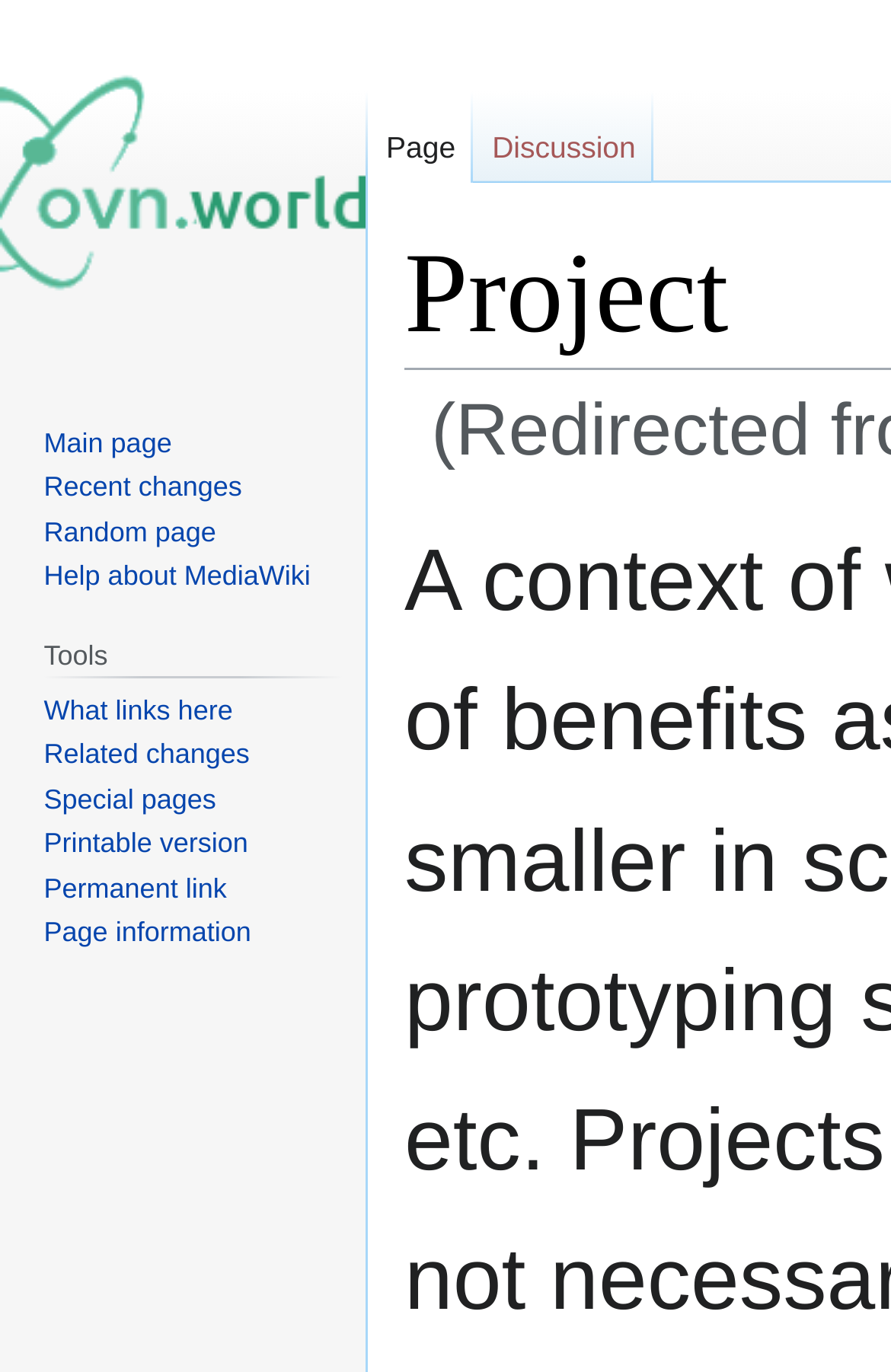Indicate the bounding box coordinates of the element that needs to be clicked to satisfy the following instruction: "Go to page". The coordinates should be four float numbers between 0 and 1, i.e., [left, top, right, bottom].

[0.413, 0.067, 0.532, 0.133]